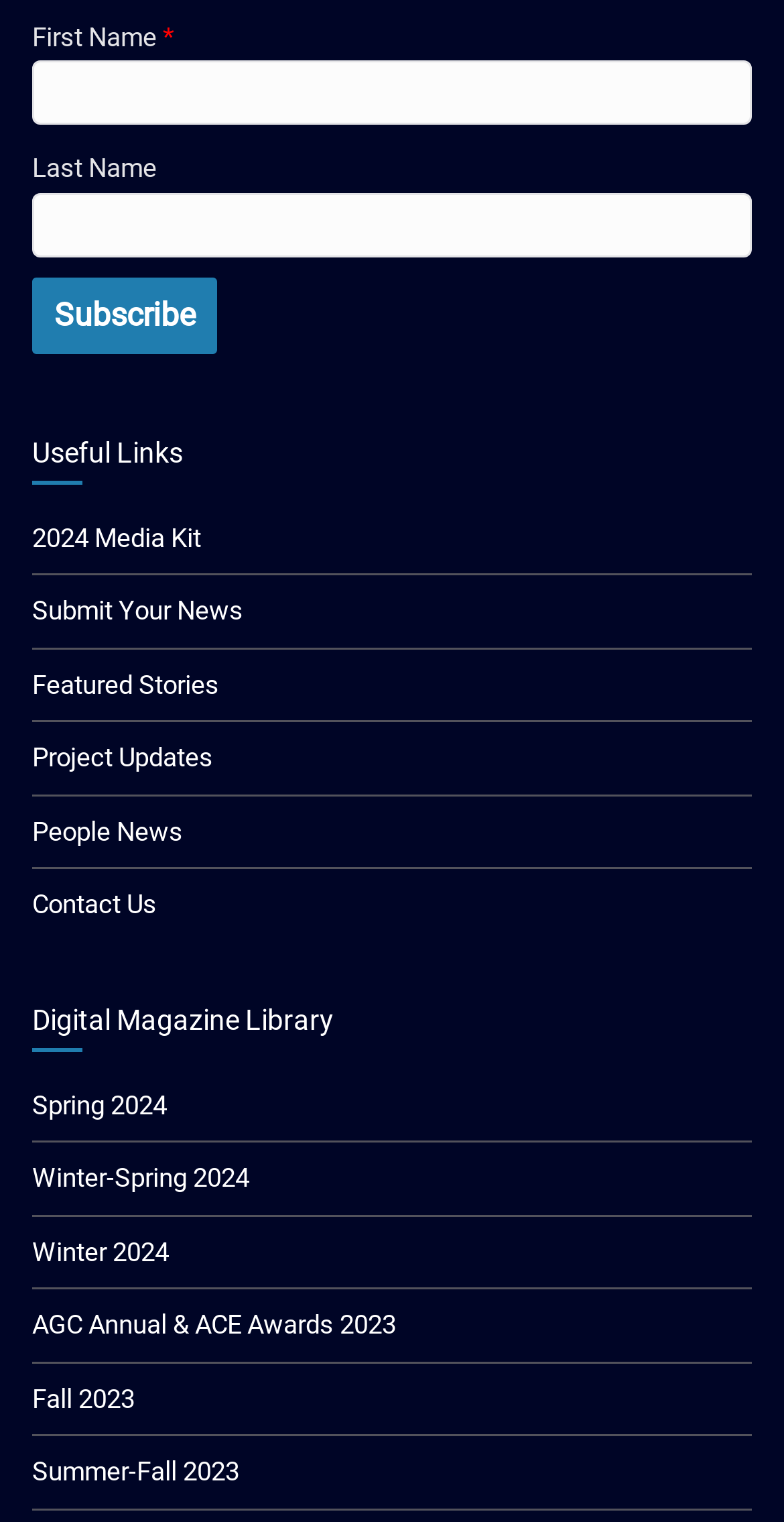Specify the bounding box coordinates of the area to click in order to execute this command: 'visit 1win Proloq 1win Güncel Giriş 1win Güvenilir Una?'. The coordinates should consist of four float numbers ranging from 0 to 1, and should be formatted as [left, top, right, bottom].

None